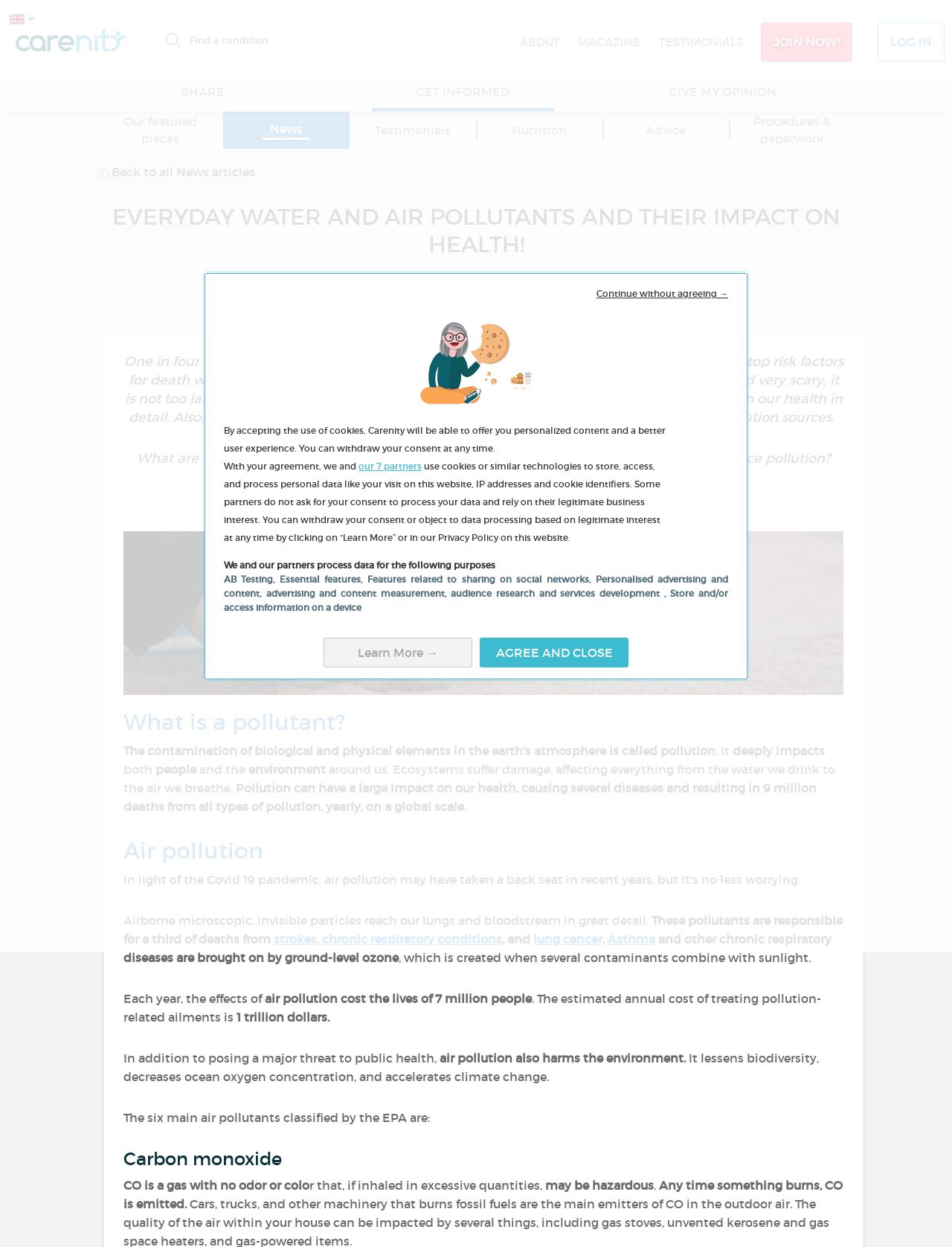What are the six main air pollutants classified by the EPA?
Refer to the image and provide a one-word or short phrase answer.

Not specified